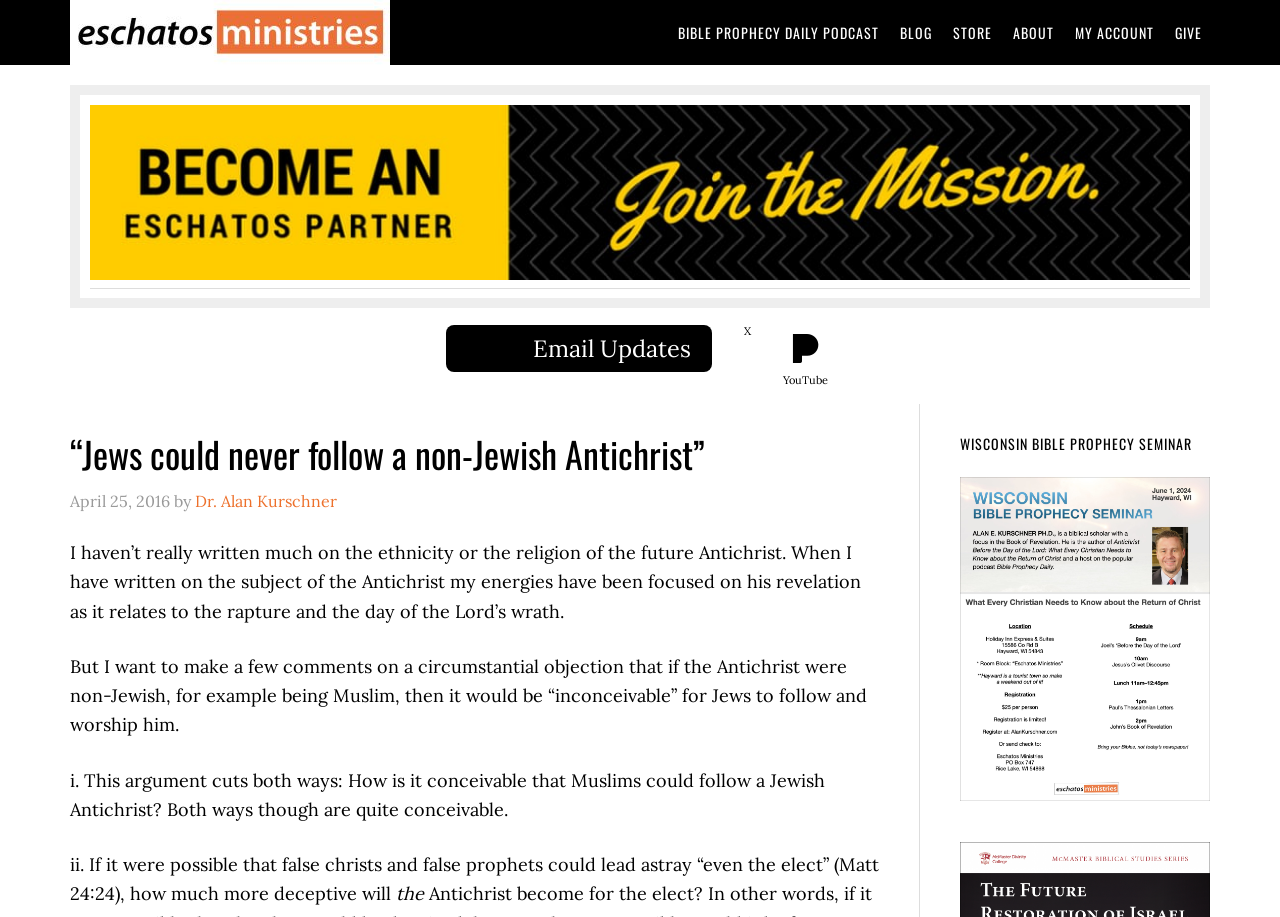Answer the question using only one word or a concise phrase: Who is the author of the article?

Dr. Alan Kurschner